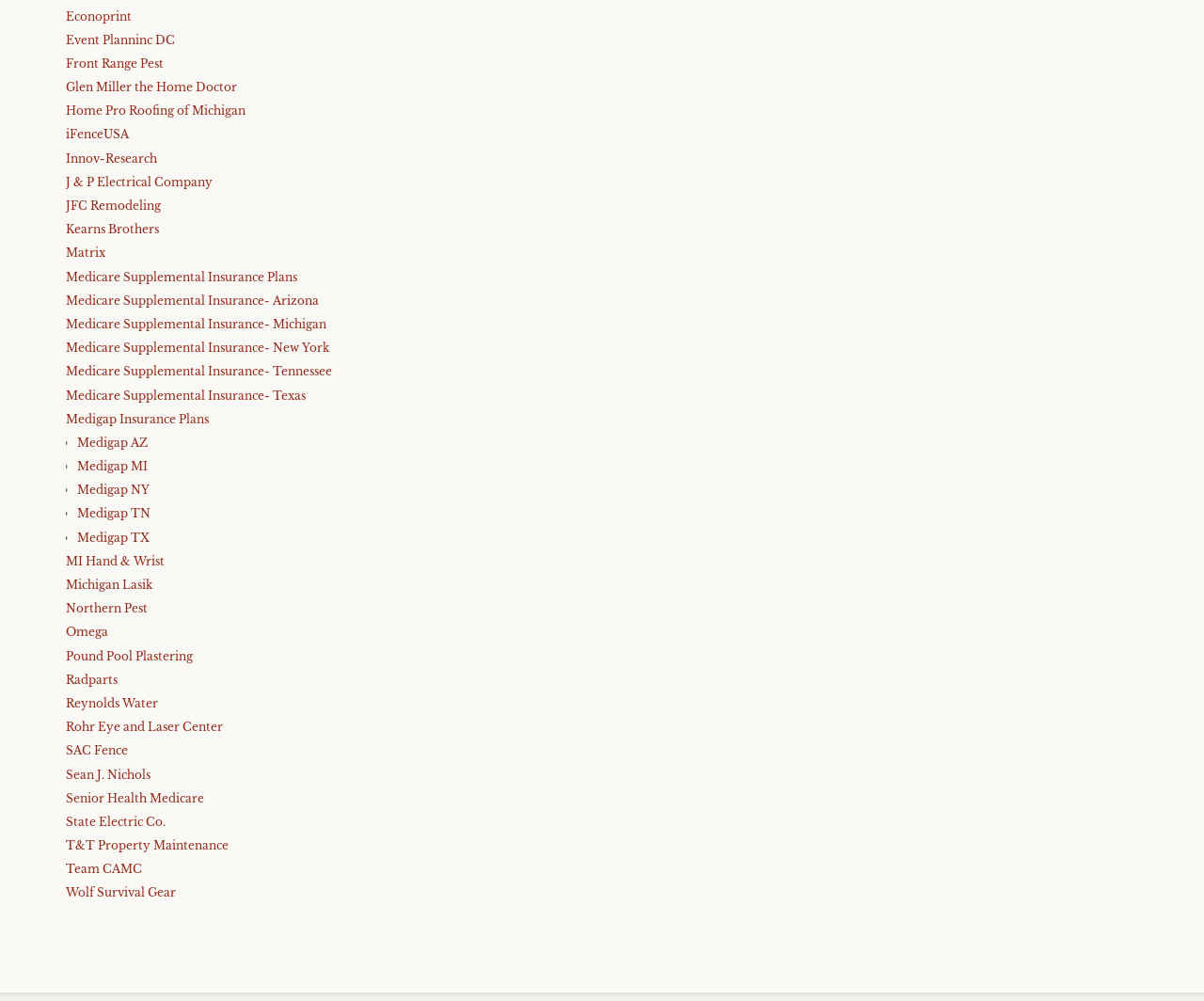Please locate the clickable area by providing the bounding box coordinates to follow this instruction: "Visit Medicare Supplemental Insurance Plans".

[0.055, 0.269, 0.247, 0.283]